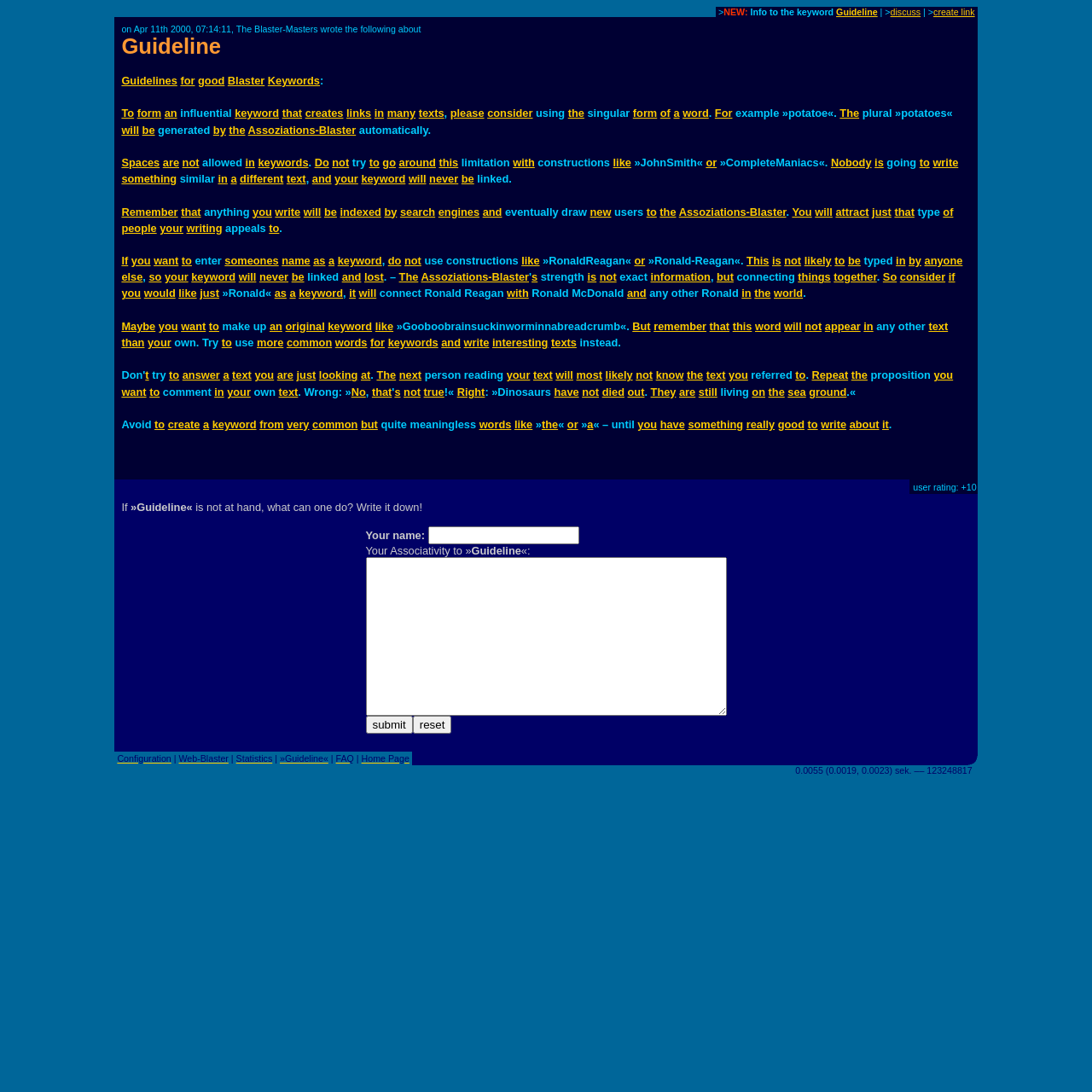Reply to the question with a single word or phrase:
Who wrote the guidelines for good Blaster keywords?

The Blaster-Masters